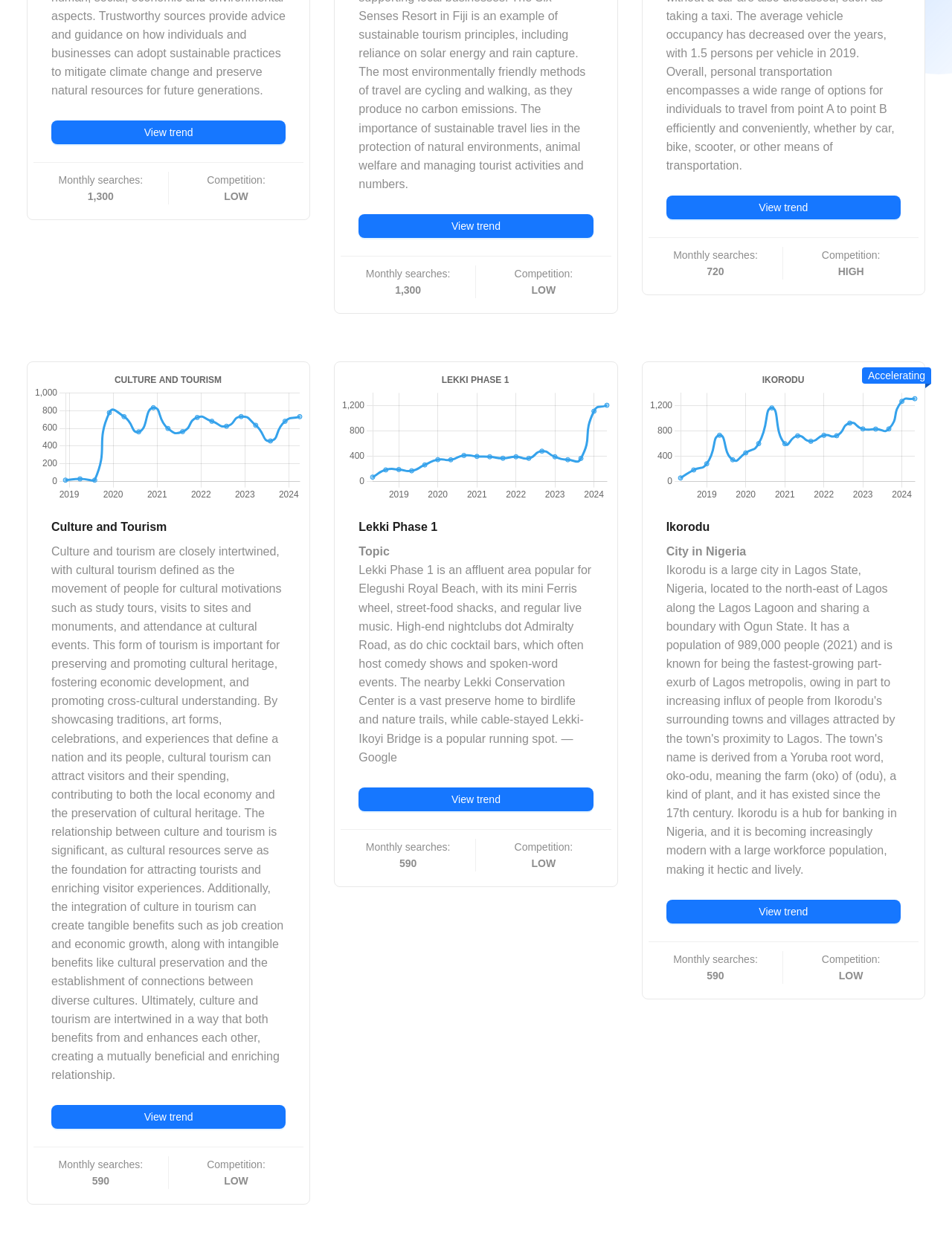Determine the bounding box coordinates of the clickable area required to perform the following instruction: "View trend". The coordinates should be represented as four float numbers between 0 and 1: [left, top, right, bottom].

[0.377, 0.172, 0.623, 0.191]